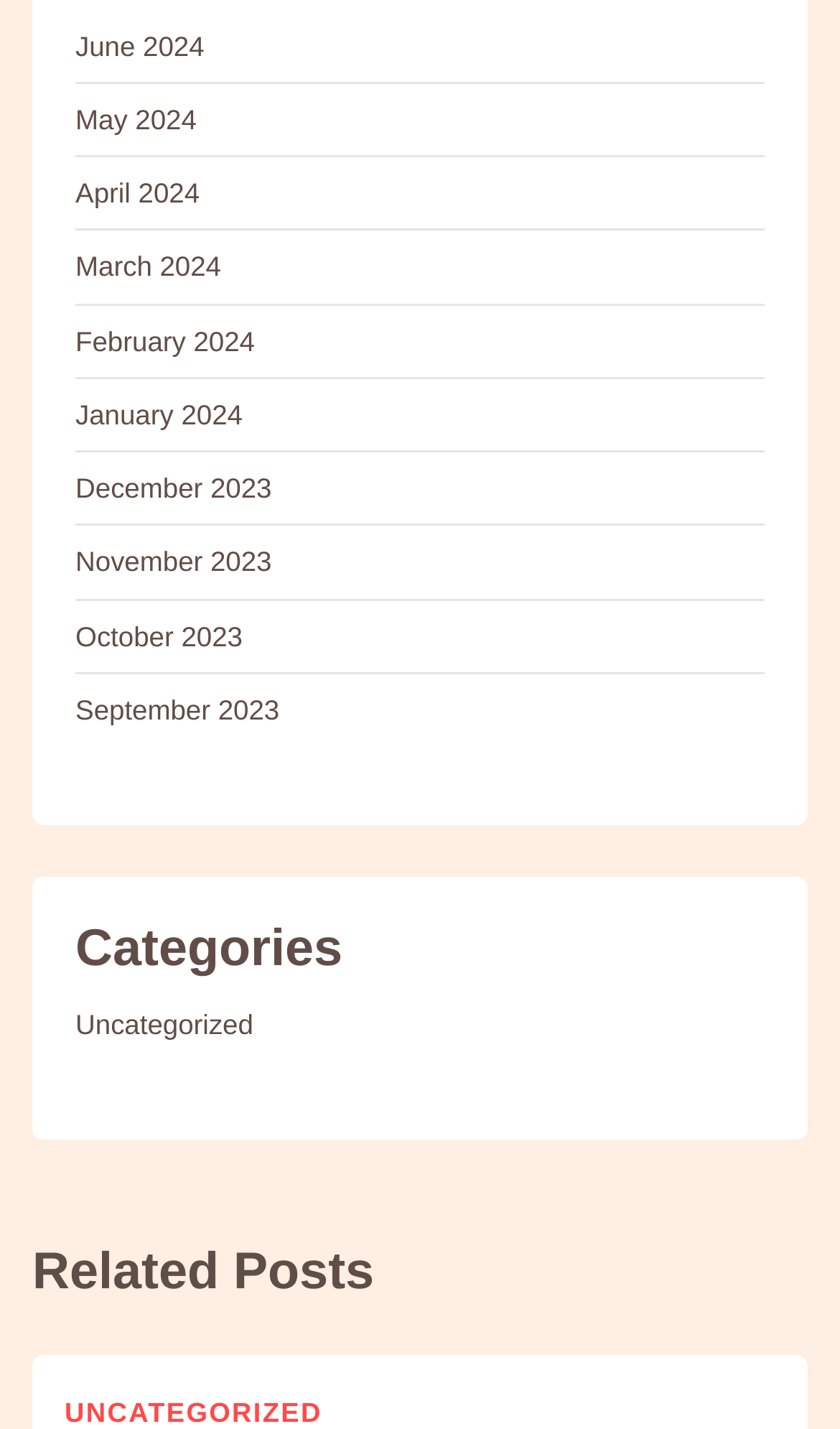Pinpoint the bounding box coordinates of the element you need to click to execute the following instruction: "Browse Categories". The bounding box should be represented by four float numbers between 0 and 1, in the format [left, top, right, bottom].

[0.09, 0.644, 0.91, 0.687]